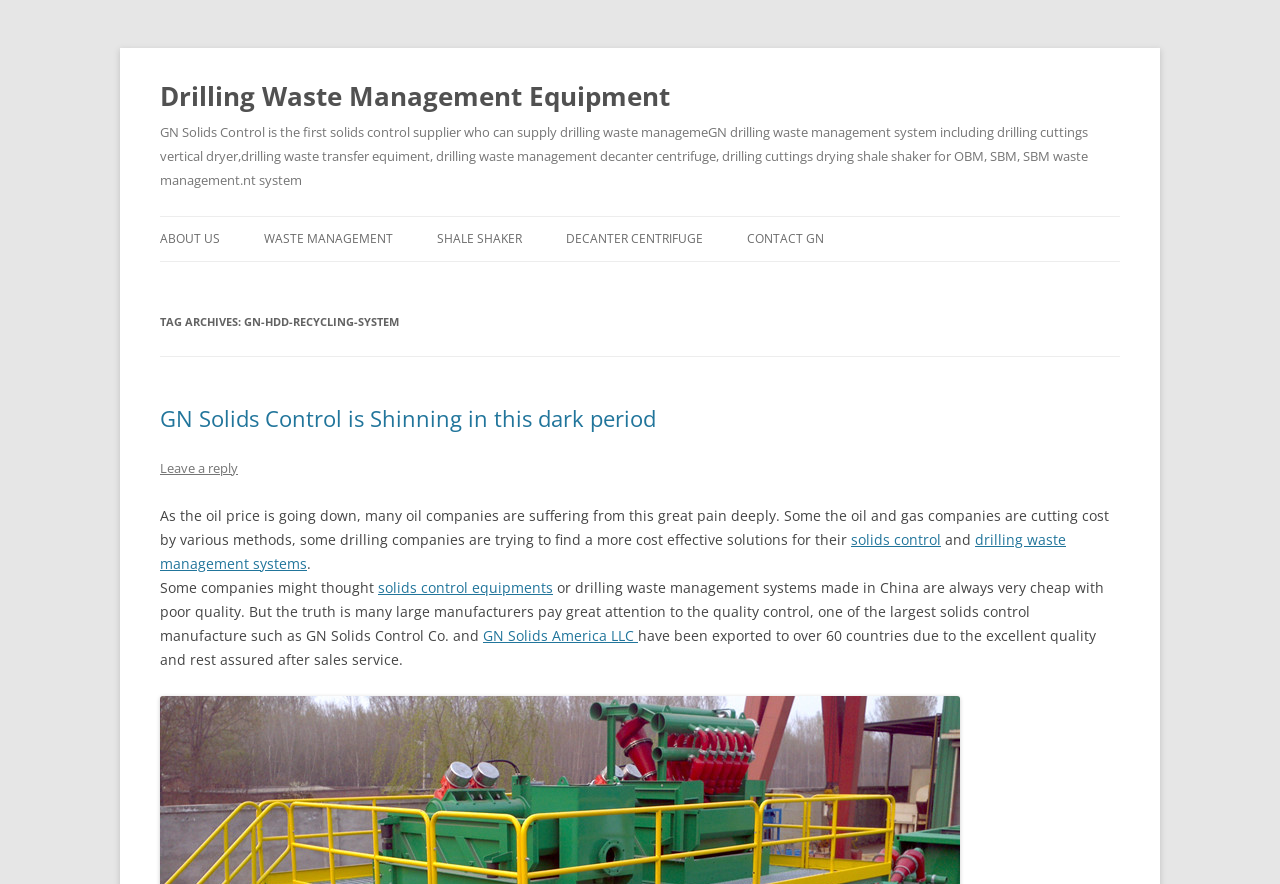Determine the bounding box coordinates of the clickable region to execute the instruction: "Go to ABOUT US". The coordinates should be four float numbers between 0 and 1, denoted as [left, top, right, bottom].

[0.125, 0.26, 0.172, 0.279]